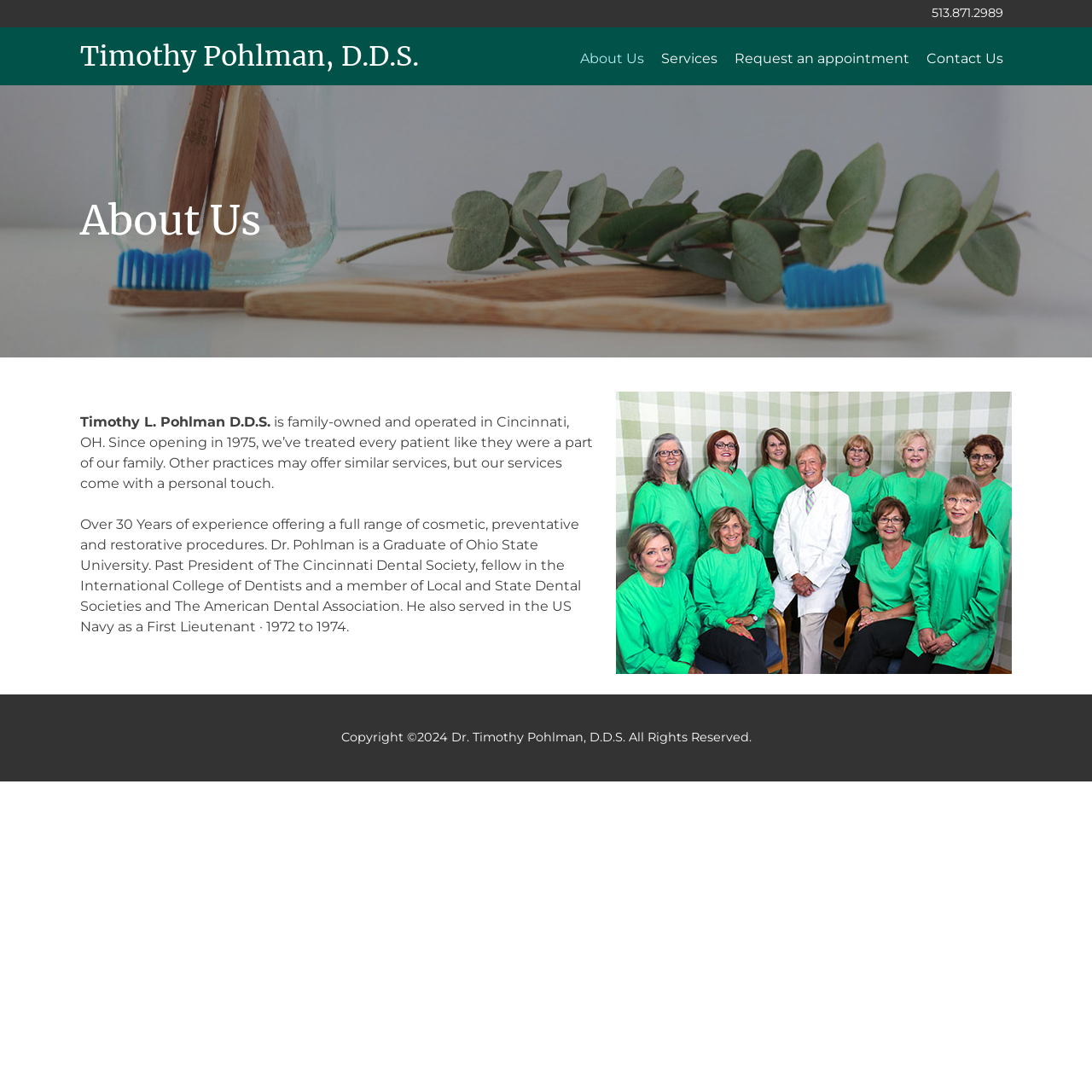Provide a thorough and detailed response to the question by examining the image: 
What is the name of the dentist?

I found the name of the dentist by looking at the article section of the webpage, where I saw a static text element with the text 'Timothy L. Pohlman D.D.S.'.